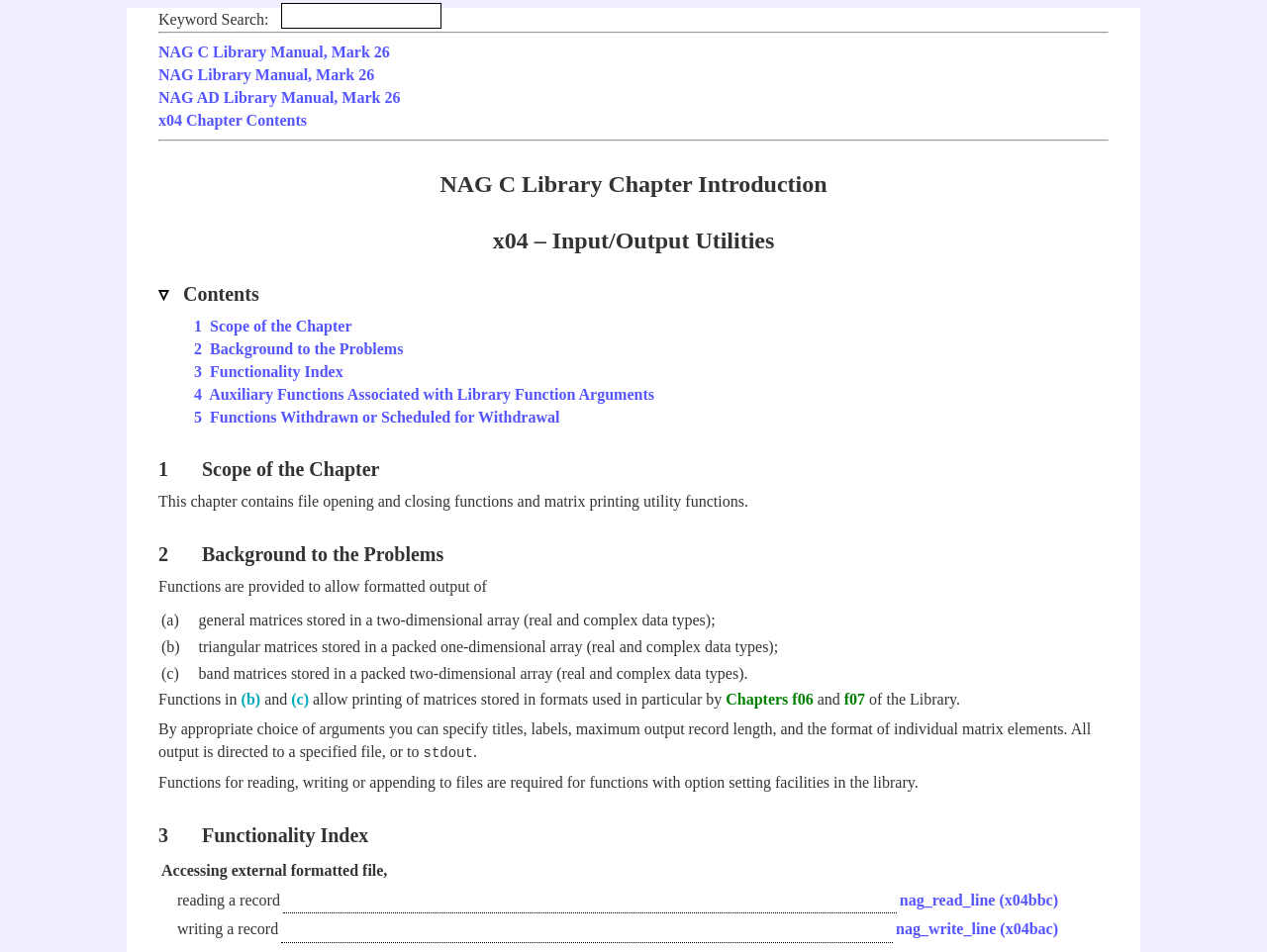Kindly respond to the following question with a single word or a brief phrase: 
What is the title of the second heading?

x04 – Input/Output Utilities